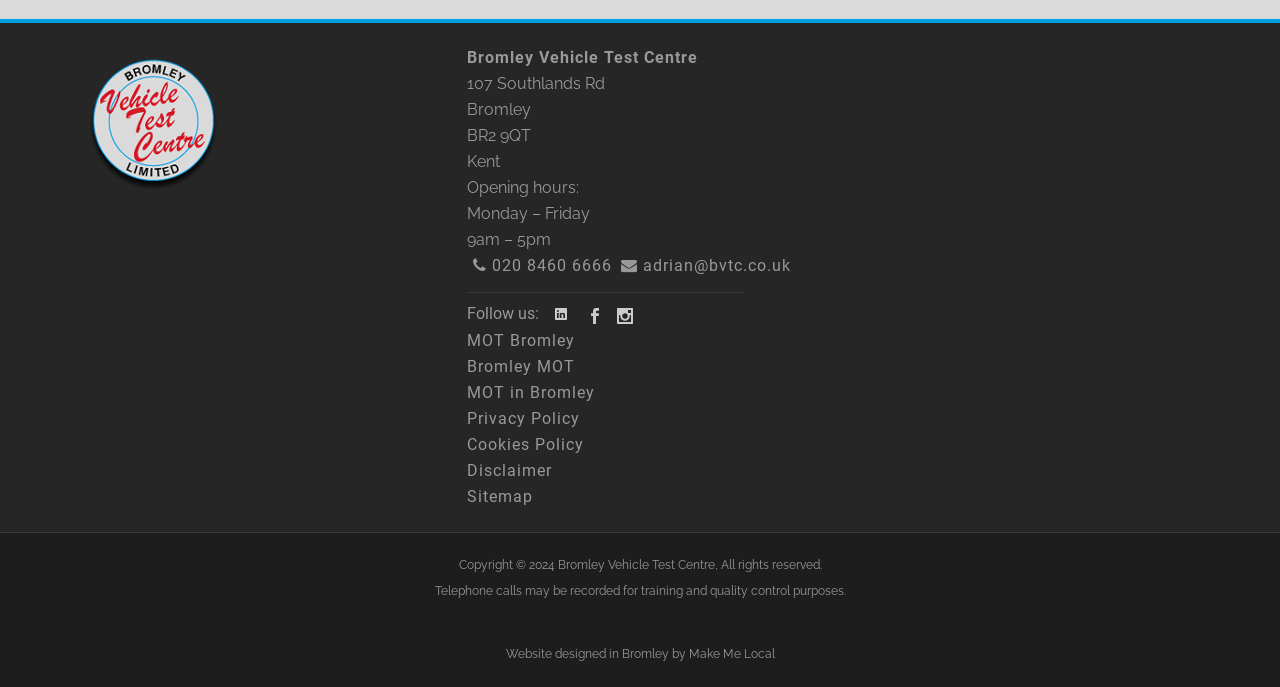Using the webpage screenshot, find the UI element described by Bromley Vehicle Test Centre. Provide the bounding box coordinates in the format (top-left x, top-left y, bottom-right x, bottom-right y), ensuring all values are floating point numbers between 0 and 1.

[0.365, 0.065, 0.635, 0.103]